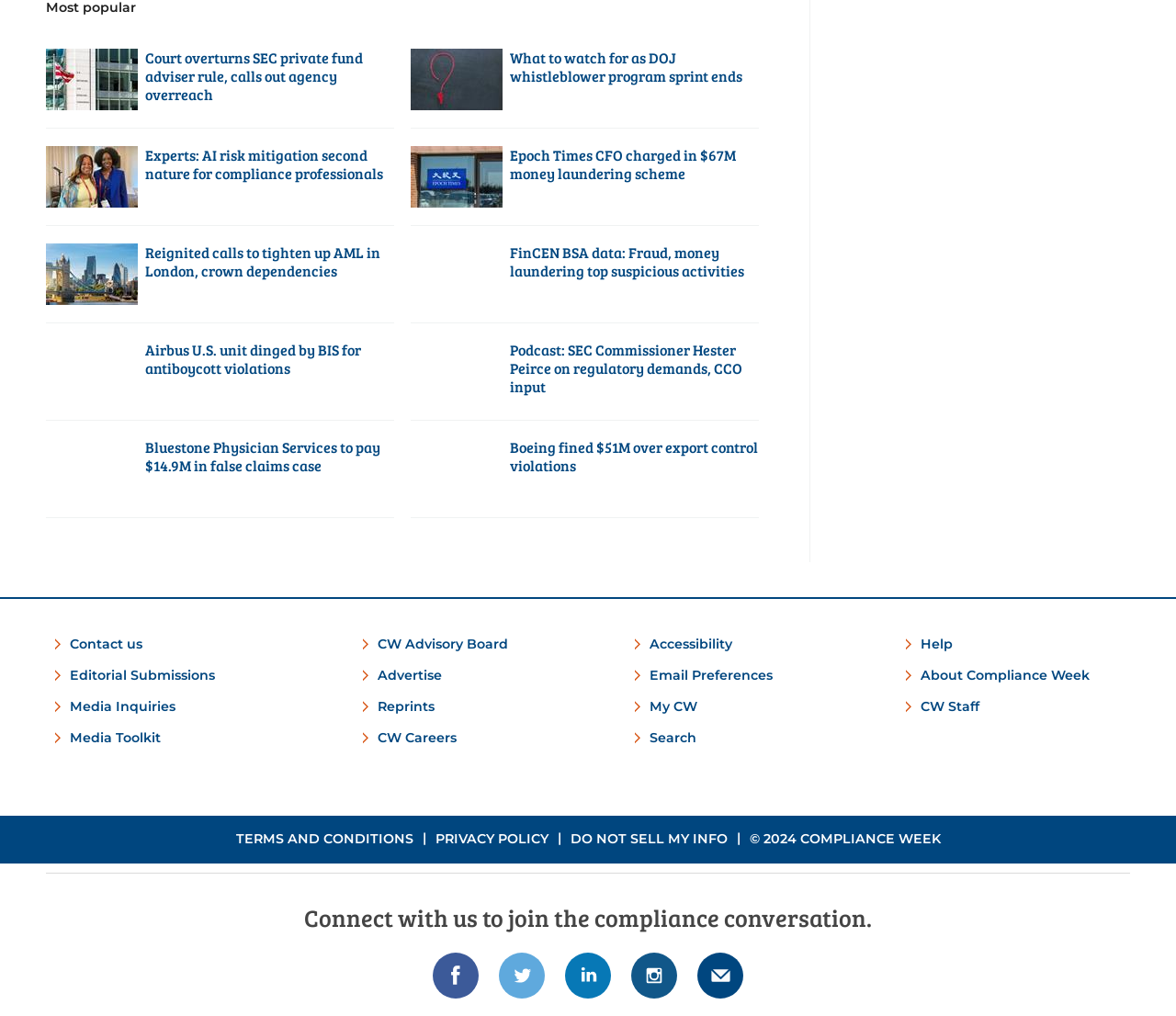What is the topic of the webpage?
Look at the screenshot and give a one-word or phrase answer.

Compliance